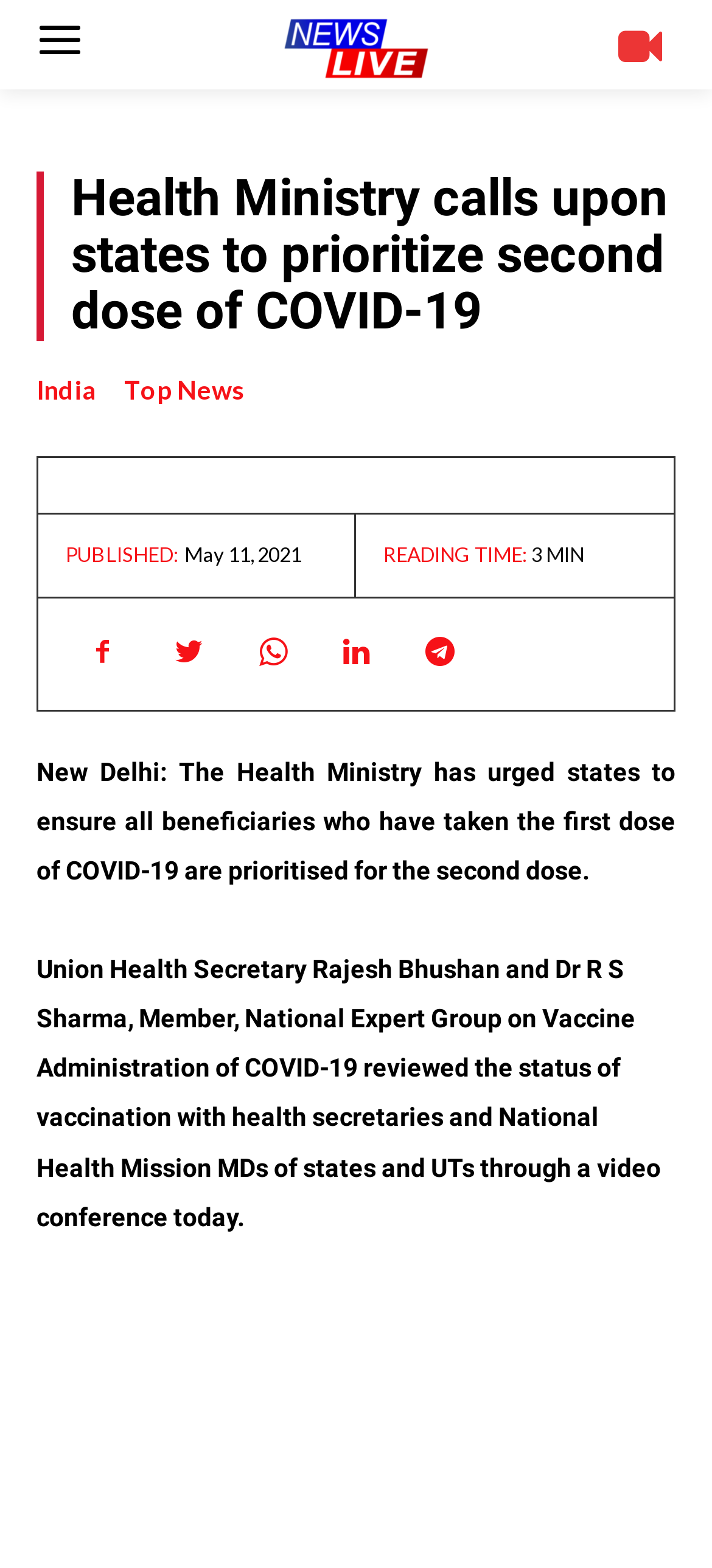Please provide the bounding box coordinates for the element that needs to be clicked to perform the following instruction: "share on social media". The coordinates should be given as four float numbers between 0 and 1, i.e., [left, top, right, bottom].

[0.092, 0.393, 0.195, 0.439]